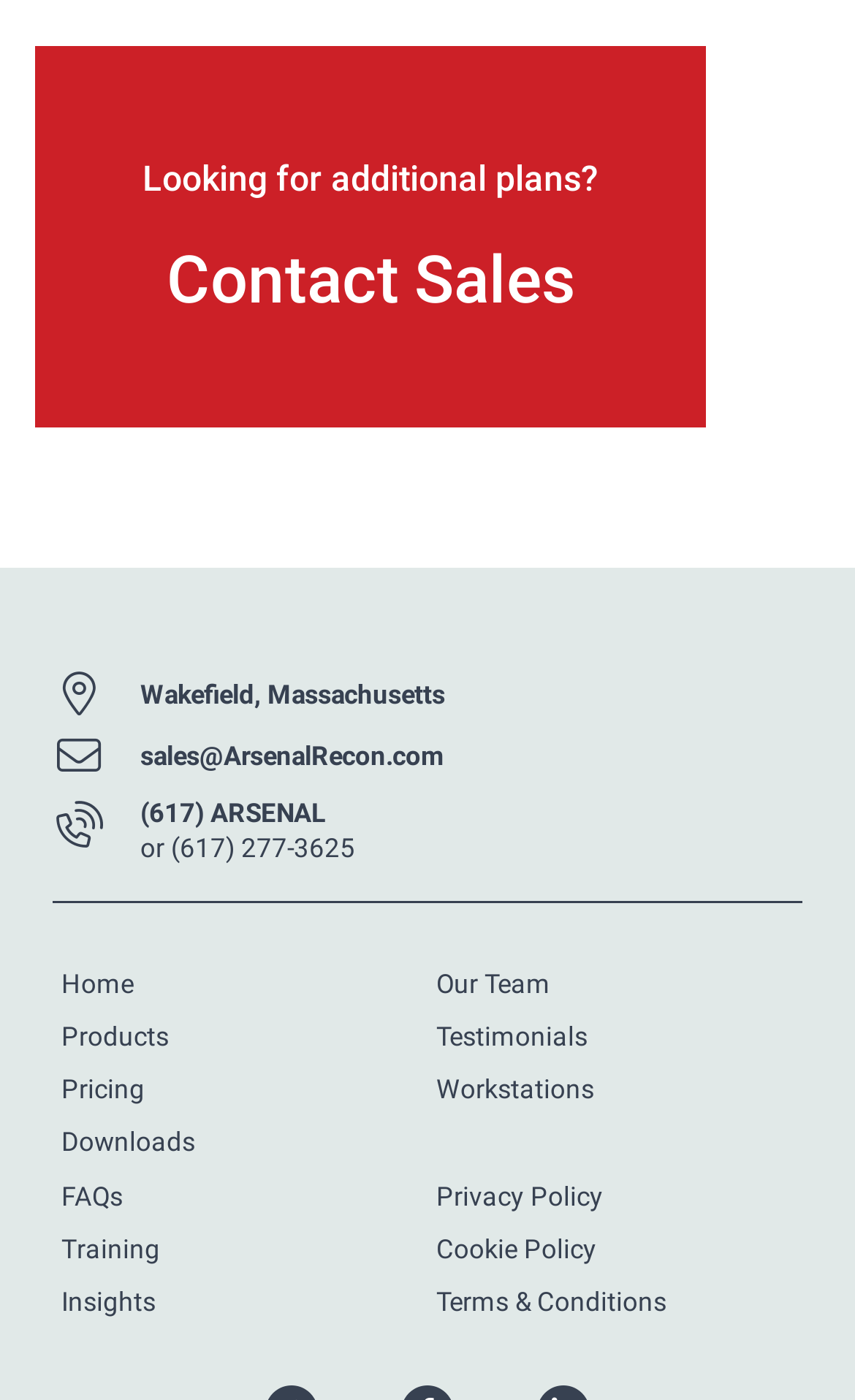Pinpoint the bounding box coordinates of the element to be clicked to execute the instruction: "View the image of Declan Duffy".

None